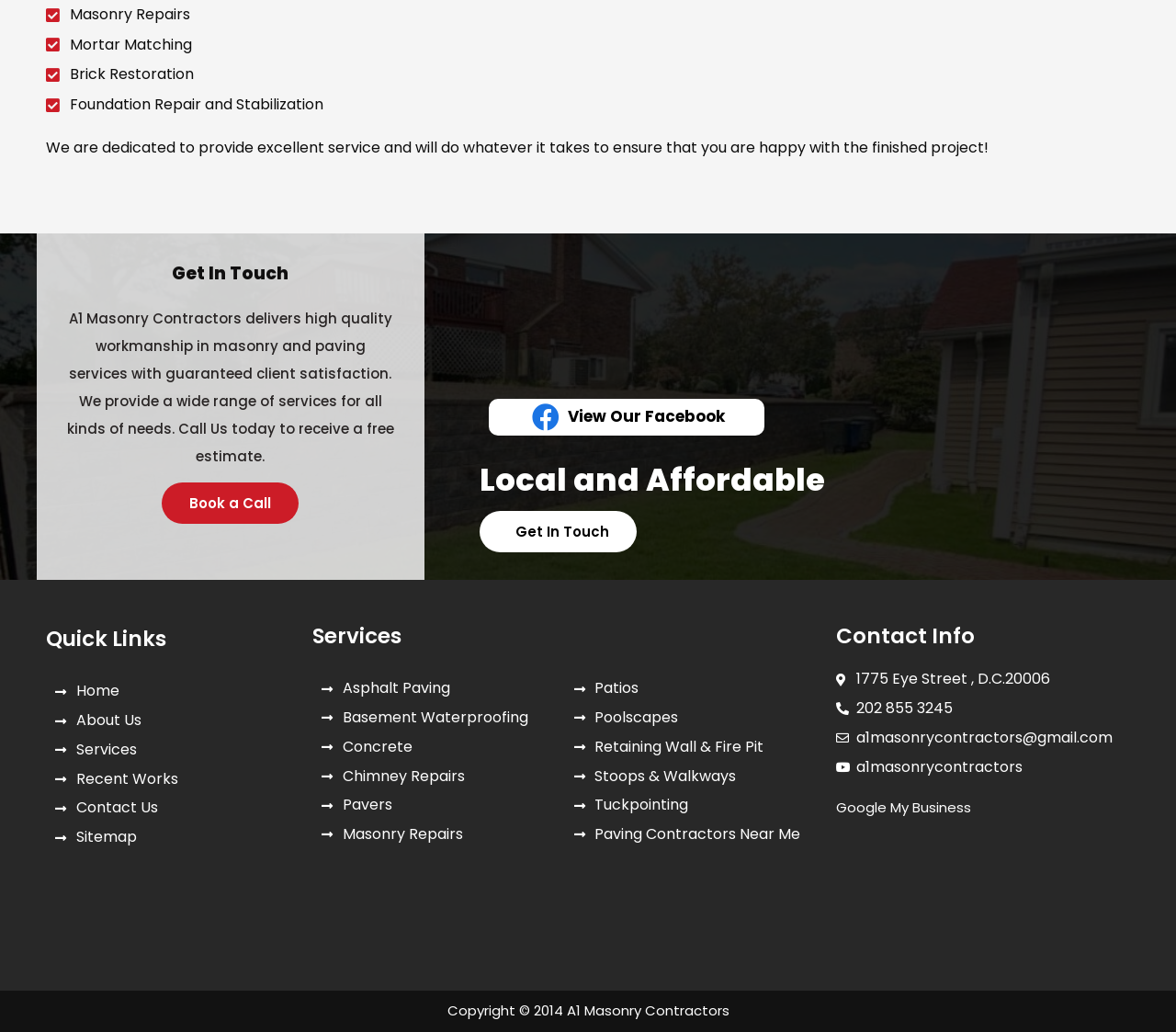Reply to the question with a single word or phrase:
What services does A1 Masonry Contractors provide?

Masonry and paving services